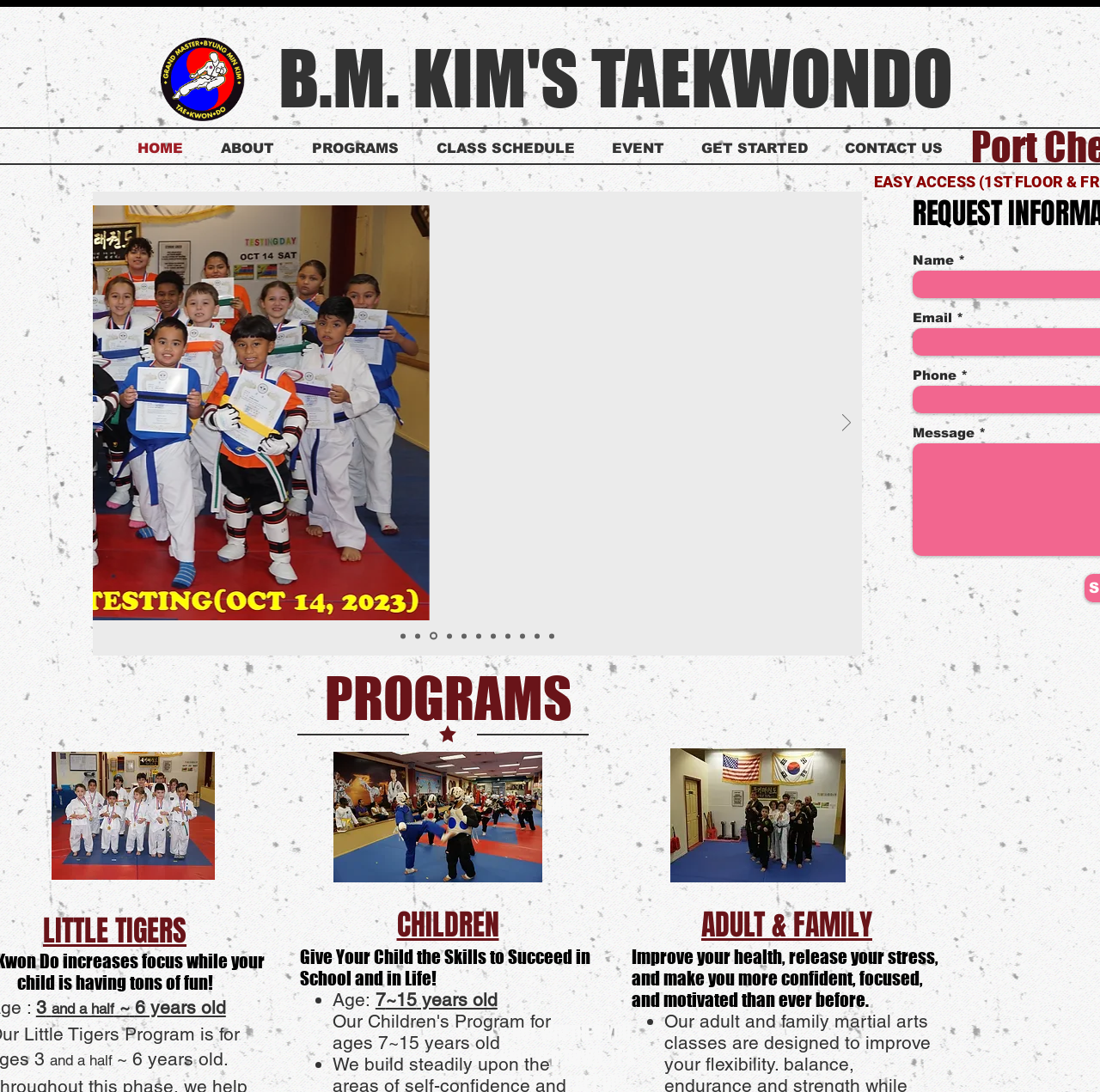Pinpoint the bounding box coordinates of the clickable element needed to complete the instruction: "Contact us for more information". The coordinates should be provided as four float numbers between 0 and 1: [left, top, right, bottom].

[0.76, 0.121, 0.883, 0.151]